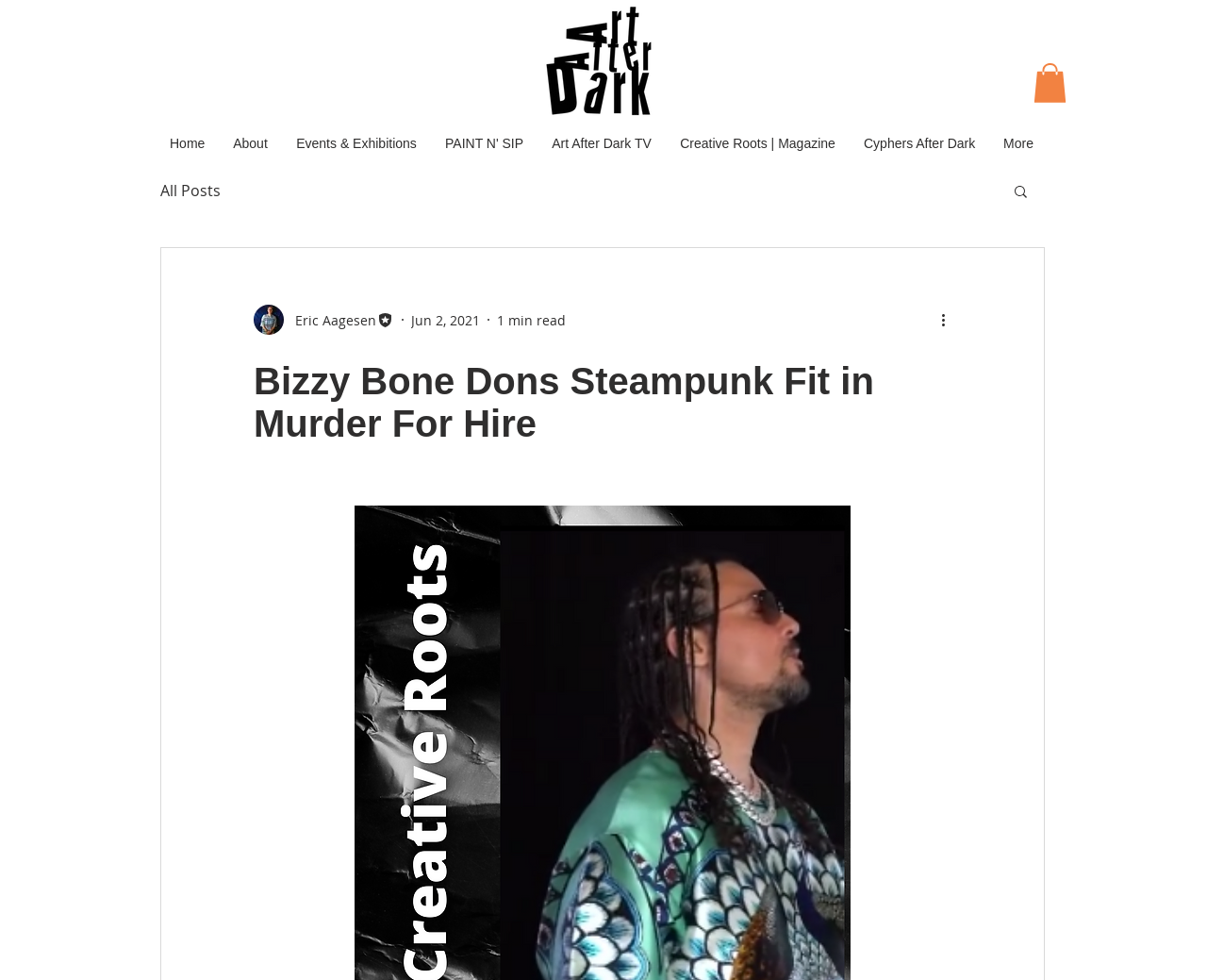Detail the various sections and features present on the webpage.

This webpage is about Bizzy Bone, a legendary rapper from Bone Thugs N Harmony. At the top of the page, there is a large image of Bizzy Bone wearing a steampunk outfit, which takes up about a quarter of the page. To the right of this image, there is a small button with no text.

Below the image, there is a navigation menu with several links, including "Home", "About", "Events & Exhibitions", "PAINT N' SIP", "Art After Dark TV", "Creative Roots | Magazine", "Cyphers After Dark", and "More". These links are aligned horizontally and take up about half of the page width.

To the right of the navigation menu, there is another navigation menu labeled "blog" with a single link "All Posts". Below this, there is a search button with a small image of a magnifying glass.

On the left side of the page, there is a section with the writer's picture, their name "Eric Aagesen", and their title "Editor". Below this, there is a date "Jun 2, 2021" and a reading time "1 min read".

The main content of the page is a heading that reads "Bizzy Bone Dons Steampunk Fit in Murder For Hire", which takes up about half of the page width. To the right of this heading, there is a small button with no text labeled "More actions".